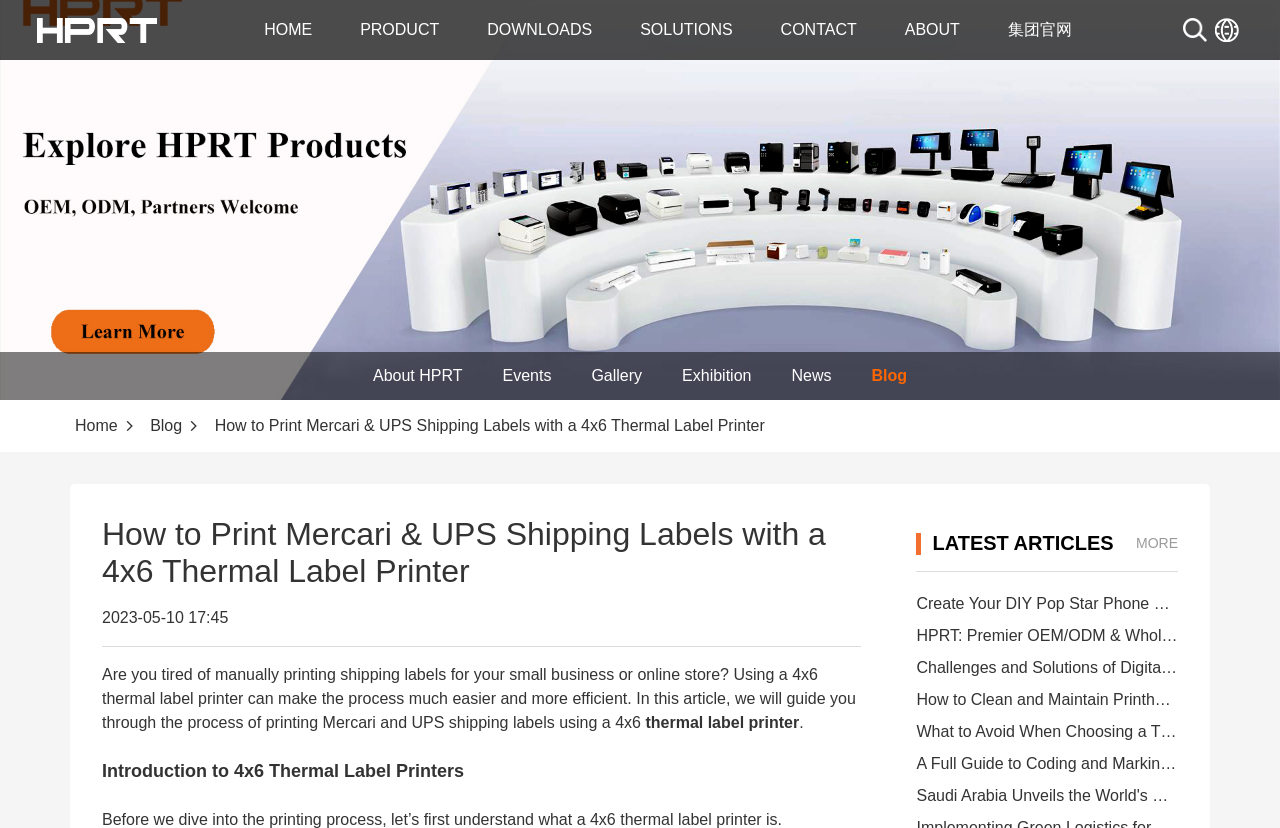Pinpoint the bounding box coordinates of the area that must be clicked to complete this instruction: "Read about printing Mercari and UPS shipping labels".

[0.168, 0.504, 0.598, 0.524]